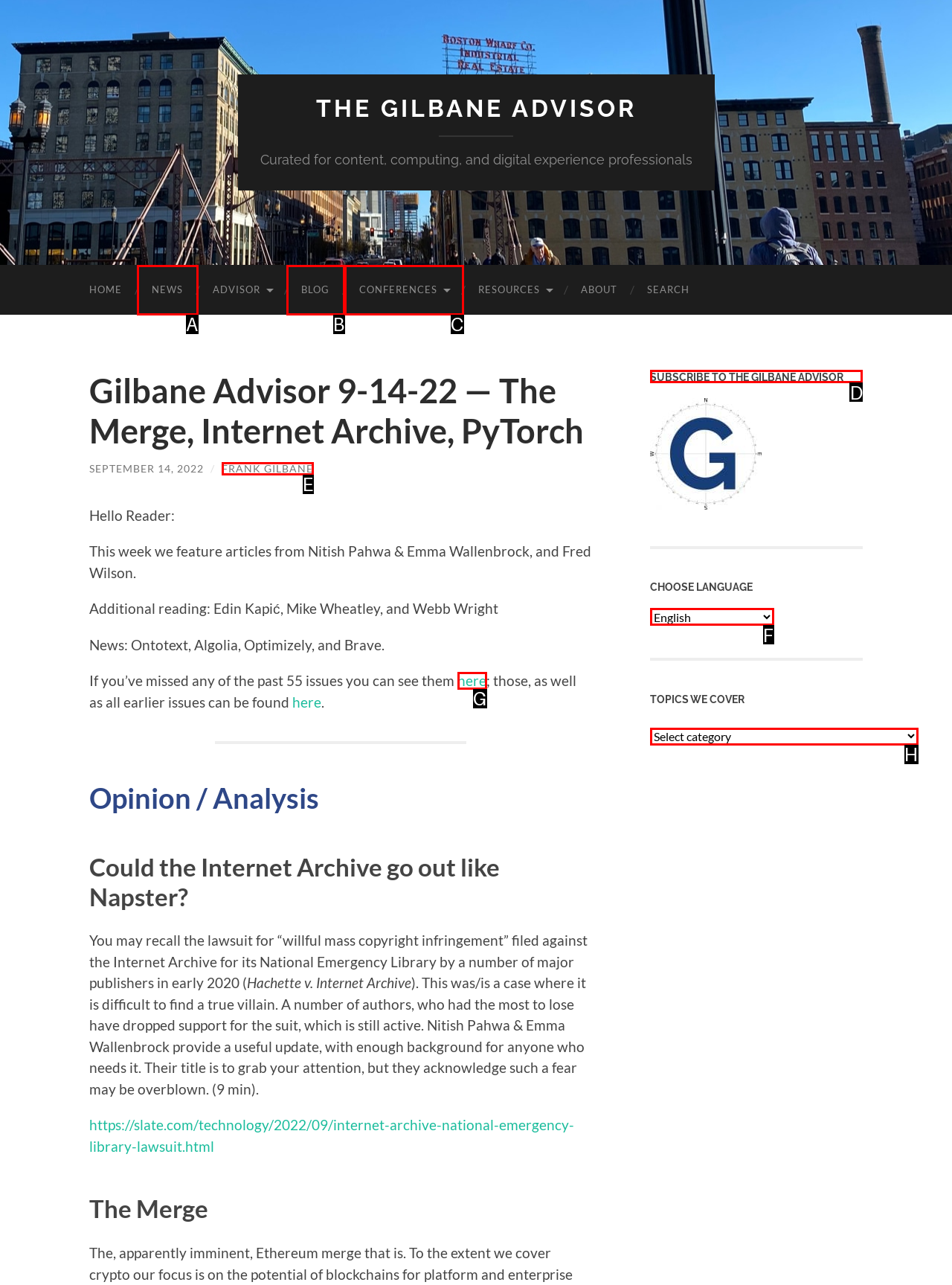Which HTML element should be clicked to complete the task: Subscribe to the Gilbane Advisor? Answer with the letter of the corresponding option.

D